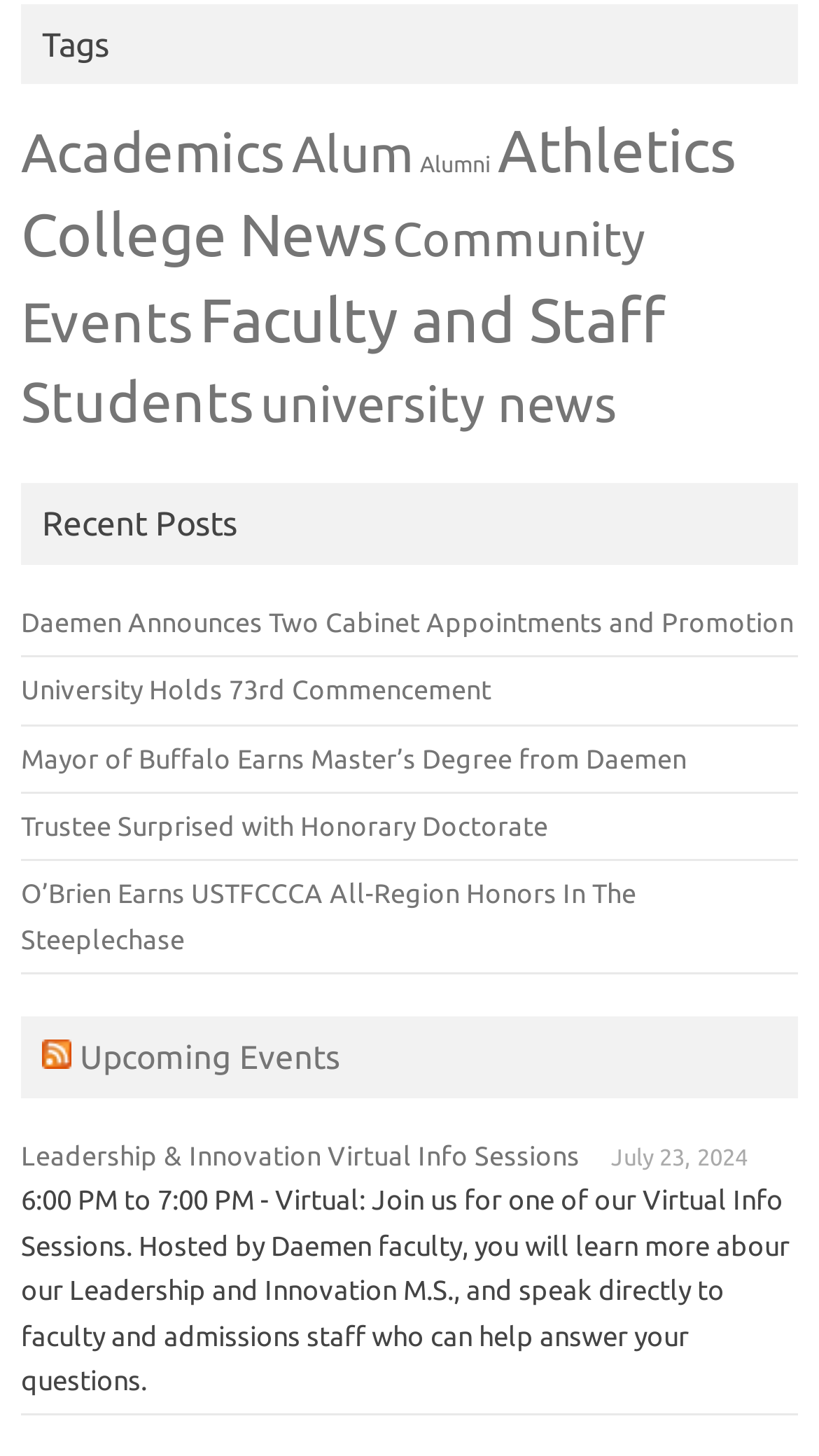What is the time of the 'Leadership & Innovation Virtual Info Sessions' event?
Using the image, provide a detailed and thorough answer to the question.

I examined the text near the link 'Leadership & Innovation Virtual Info Sessions' and found the time '6:00 PM to 7:00 PM' listed.